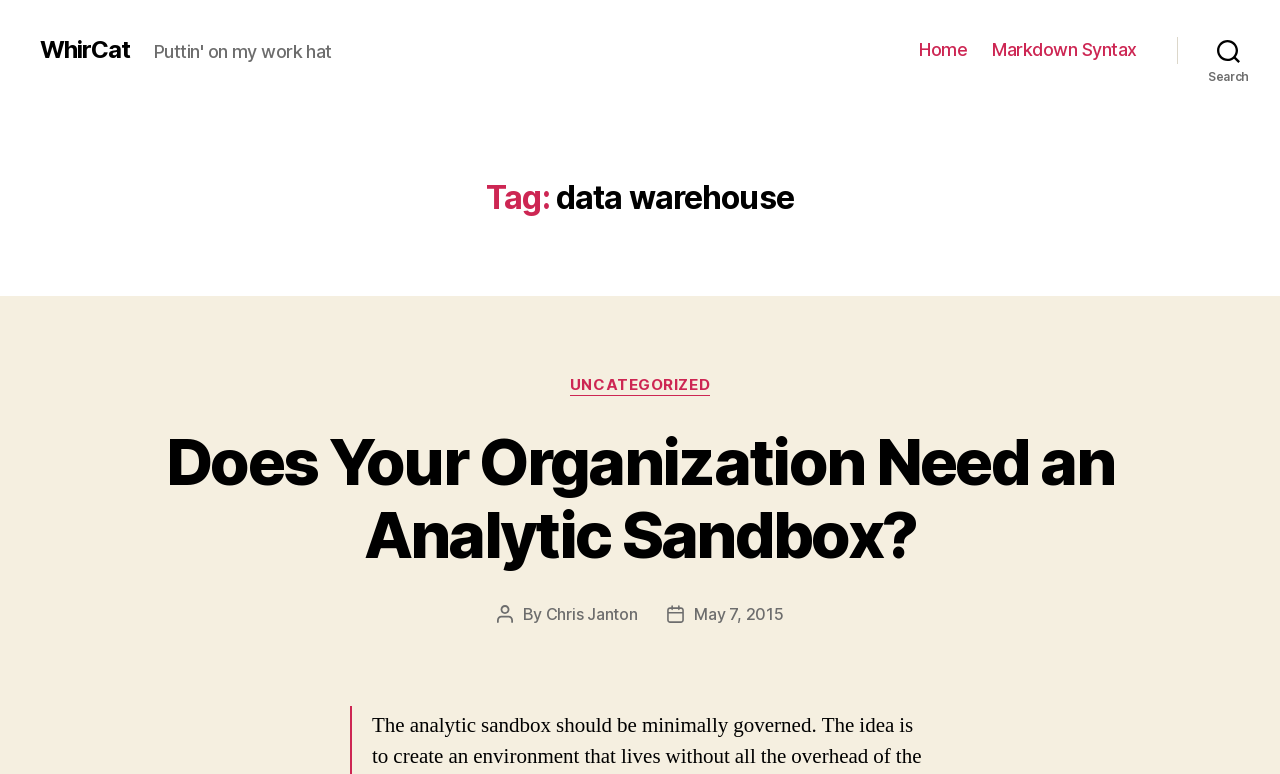Describe the webpage in detail, including text, images, and layout.

The webpage is about a data warehouse, specifically focused on WhirCat. At the top left, there is a link to WhirCat. To the right of this link, a horizontal navigation menu is located, containing two links: "Home" and "Markdown Syntax". On the top right corner, a search button is positioned.

Below the navigation menu, a header section is displayed, with a heading that reads "Tag: data warehouse". Underneath this header, there is a subheading section with a category list. The category list is headed by a static text "Categories" and contains a link to "UNCATEGORIZED".

The main content of the webpage is an article titled "Does Your Organization Need an Analytic Sandbox?". The article title is also a link. Below the article title, there is a section with information about the post author, Chris Janton, and the post date, May 7, 2015.